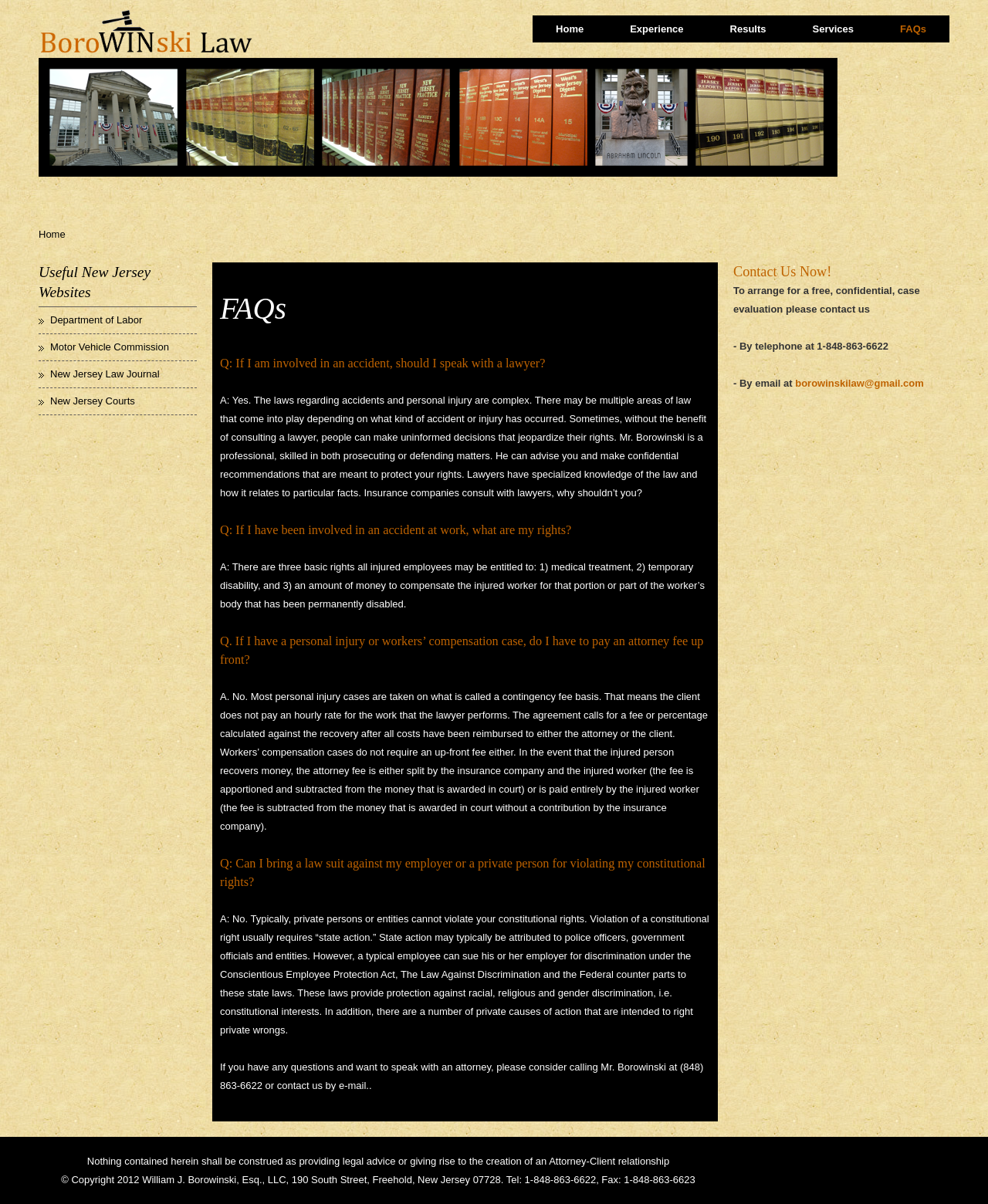What are the three basic rights of injured employees?
Give a detailed and exhaustive answer to the question.

According to the FAQ section, if an employee is involved in an accident at work, they may be entitled to three basic rights: medical treatment, temporary disability, and an amount of money to compensate for permanent disability.